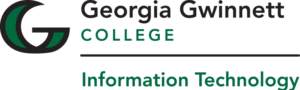What is written below the logo?
Based on the screenshot, answer the question with a single word or phrase.

Georgia Gwinnett COLLEGE